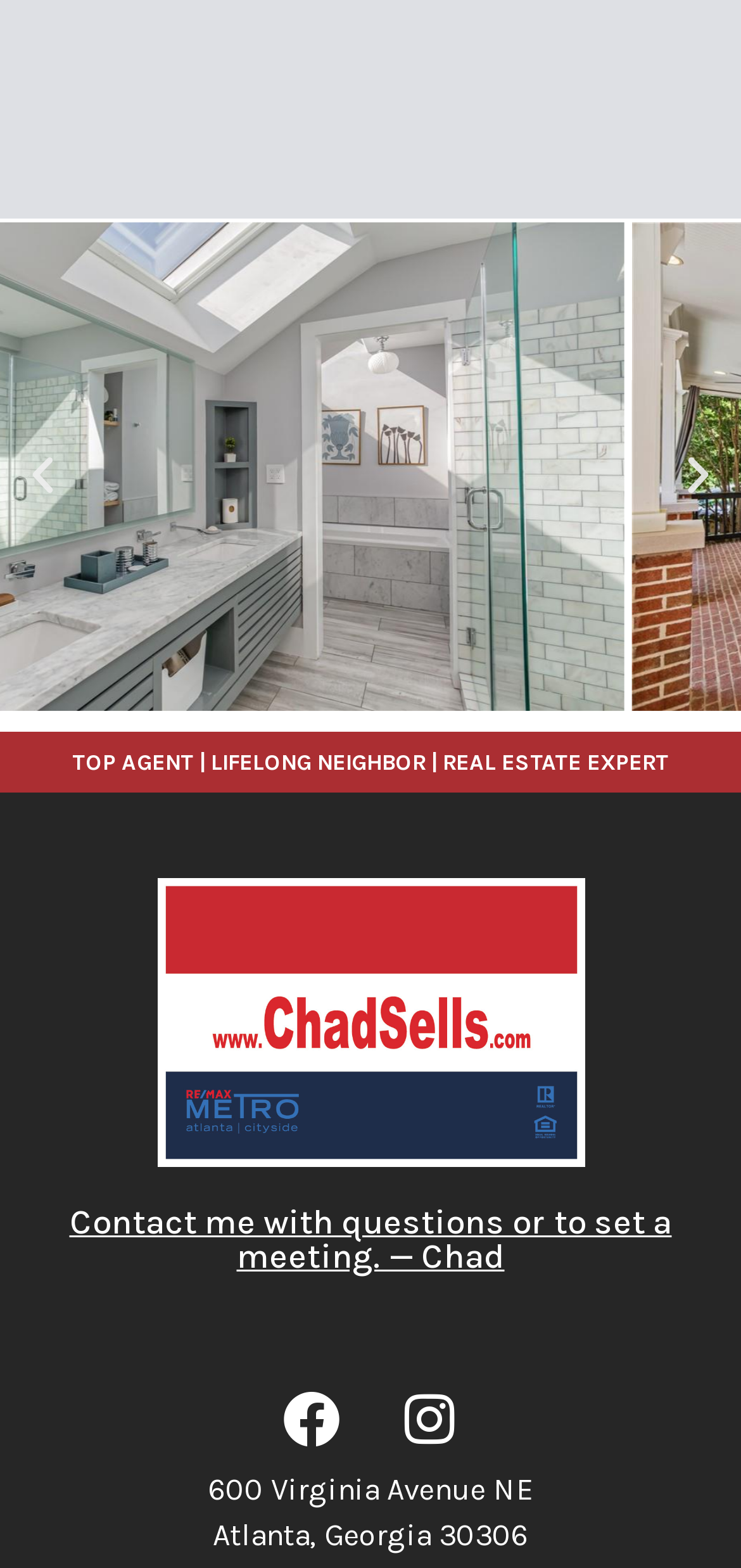What is the street address?
Provide a detailed answer to the question using information from the image.

The static text '600 Virginia Avenue NE' provides the street address.